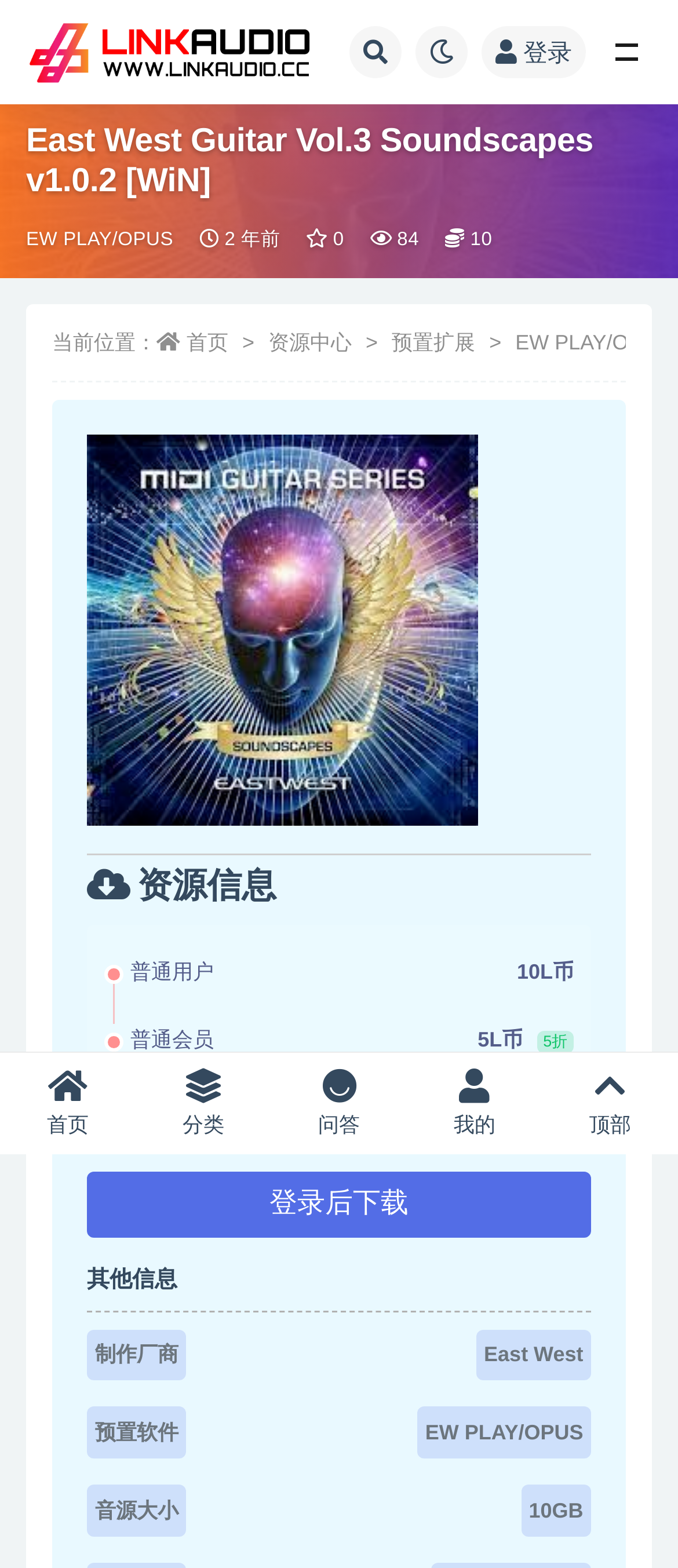For the following element description, predict the bounding box coordinates in the format (top-left x, top-left y, bottom-right x, bottom-right y). All values should be floating point numbers between 0 and 1. Description: BLACKPINK

None